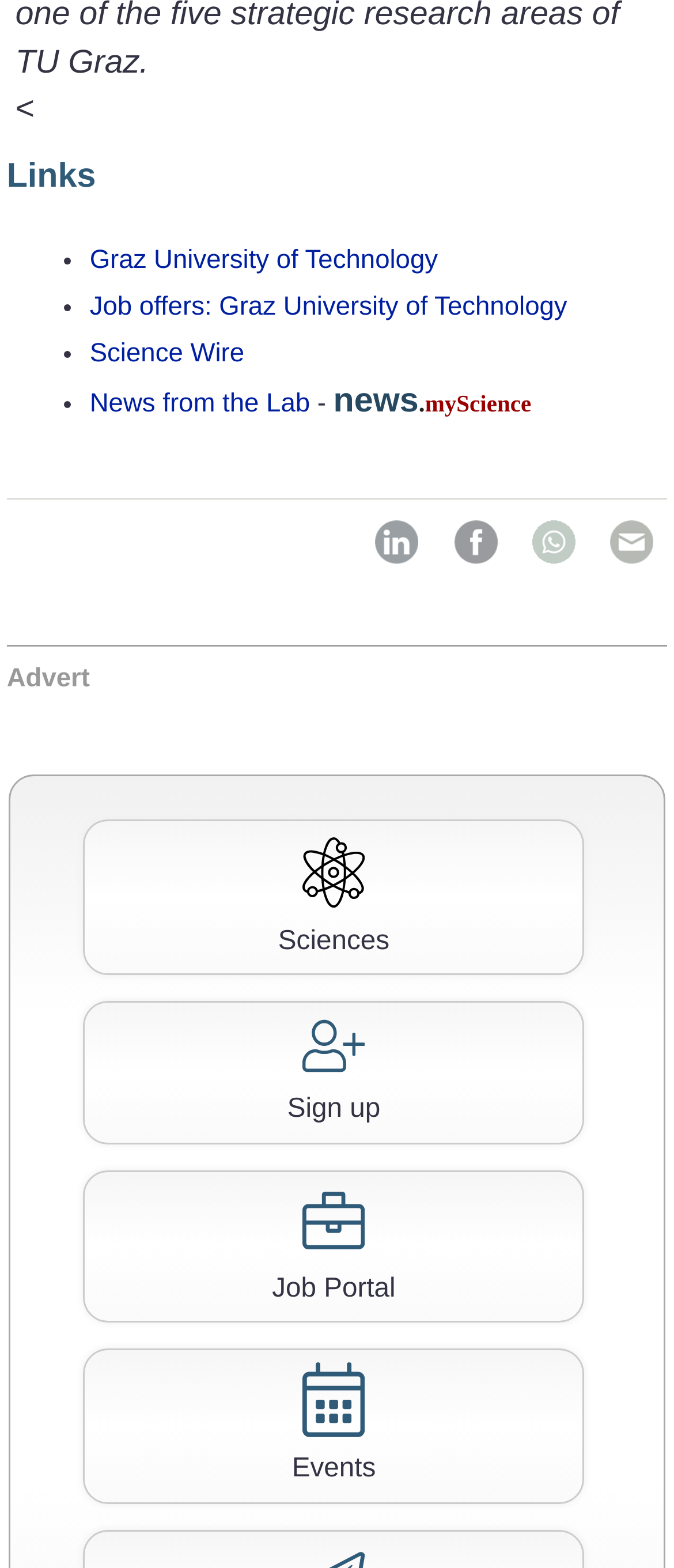Find the bounding box of the element with the following description: "Events". The coordinates must be four float numbers between 0 and 1, formatted as [left, top, right, bottom].

[0.124, 0.86, 0.867, 0.959]